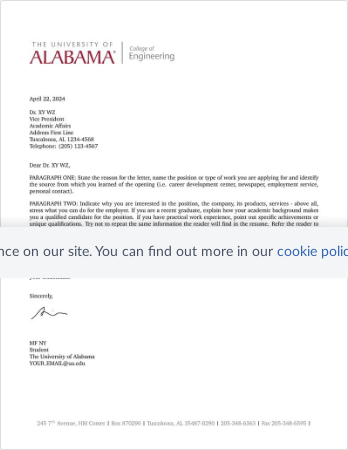Using the details from the image, please elaborate on the following question: What is the style of the letter?

The caption describes the overall layout of the letter as reflecting a formal style, which is suitable for applications or professional correspondence, emphasizing clarity and professionalism.